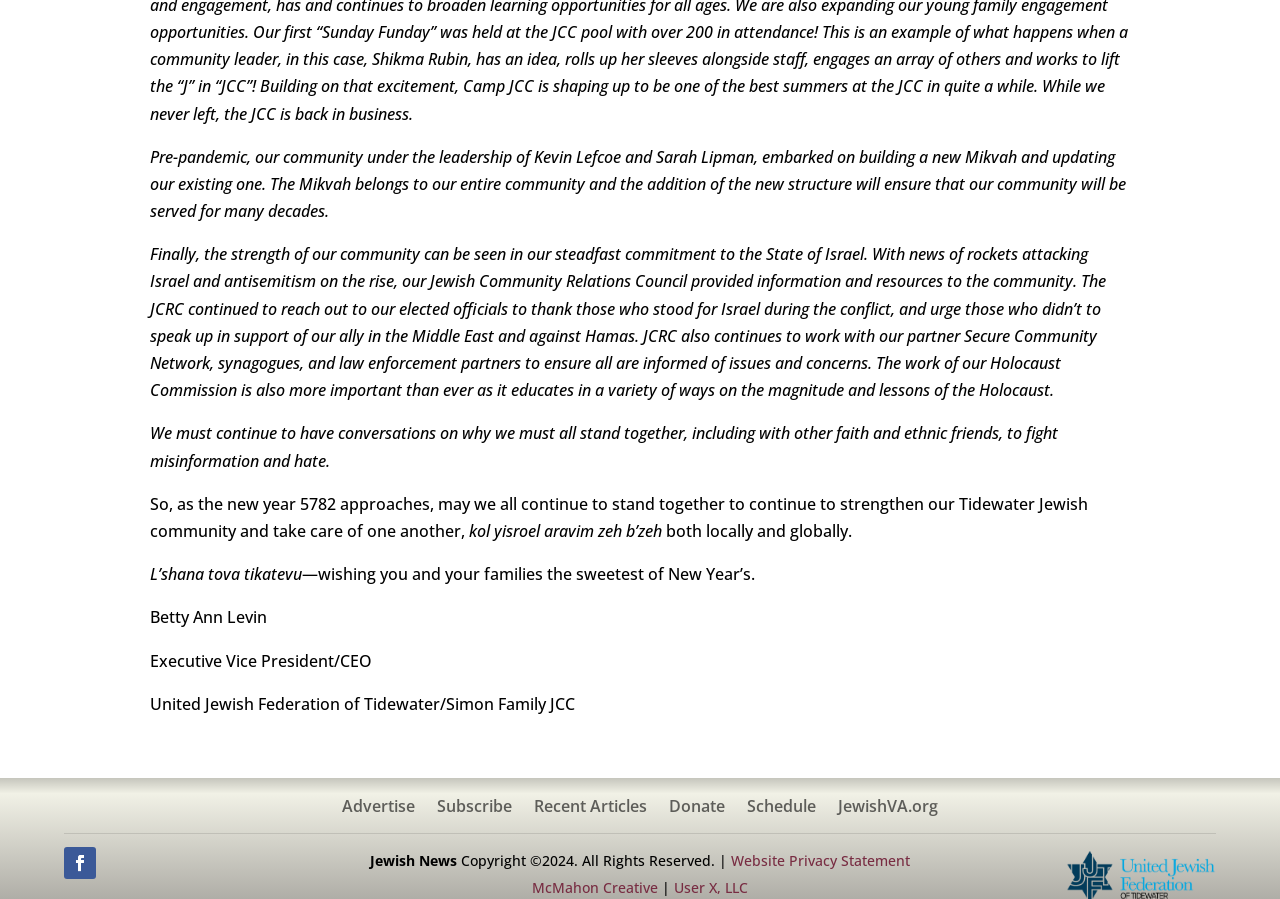Look at the image and write a detailed answer to the question: 
What is the language of the phrase 'kol yisroel aravim zeh b’zeh'?

The language of the phrase 'kol yisroel aravim zeh b’zeh' is Hebrew, as it appears to be a Hebrew phrase.